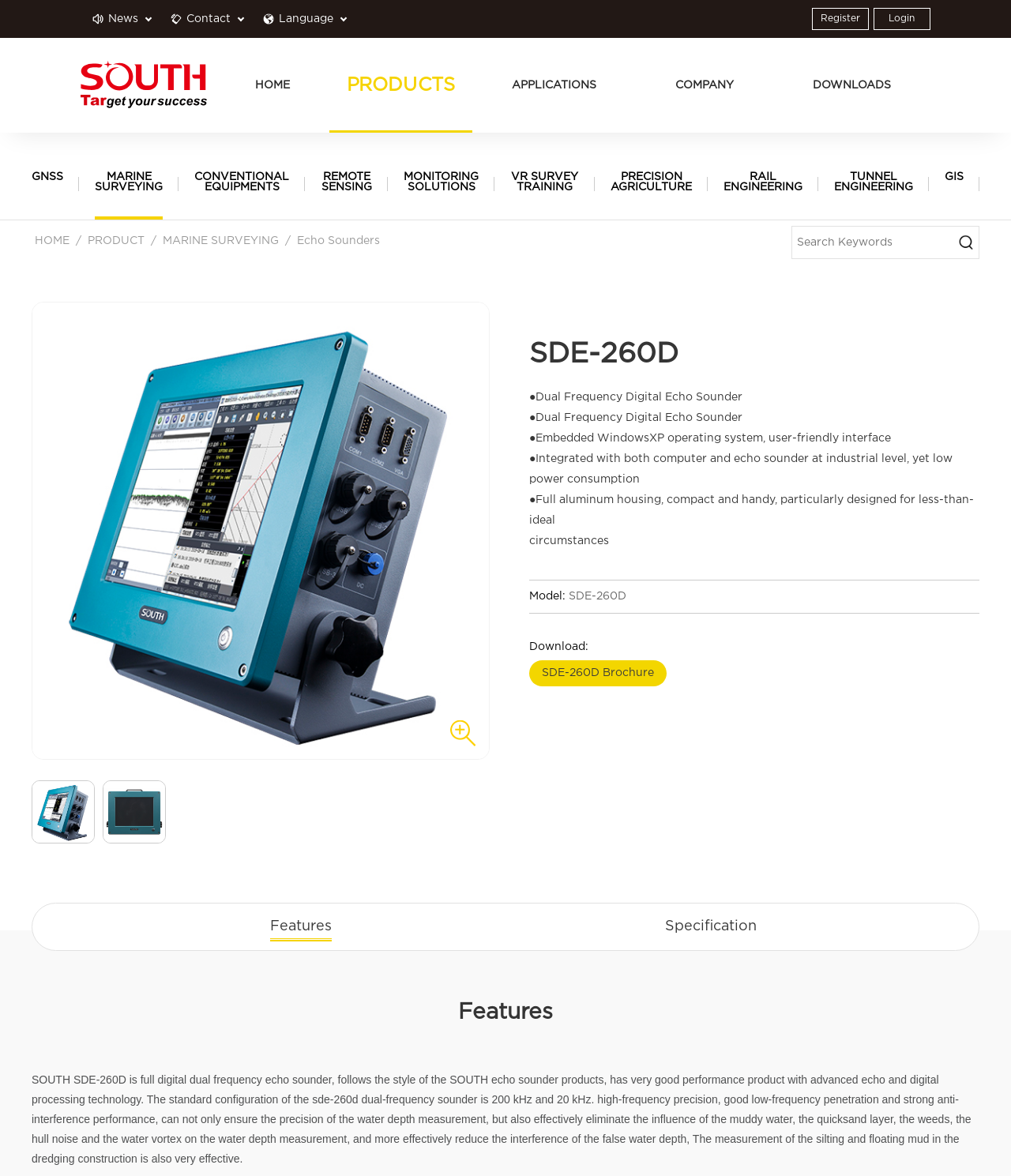Please respond to the question with a concise word or phrase:
What is the purpose of the SDE-260D?

Dual Frequency Digital Echo Sounder